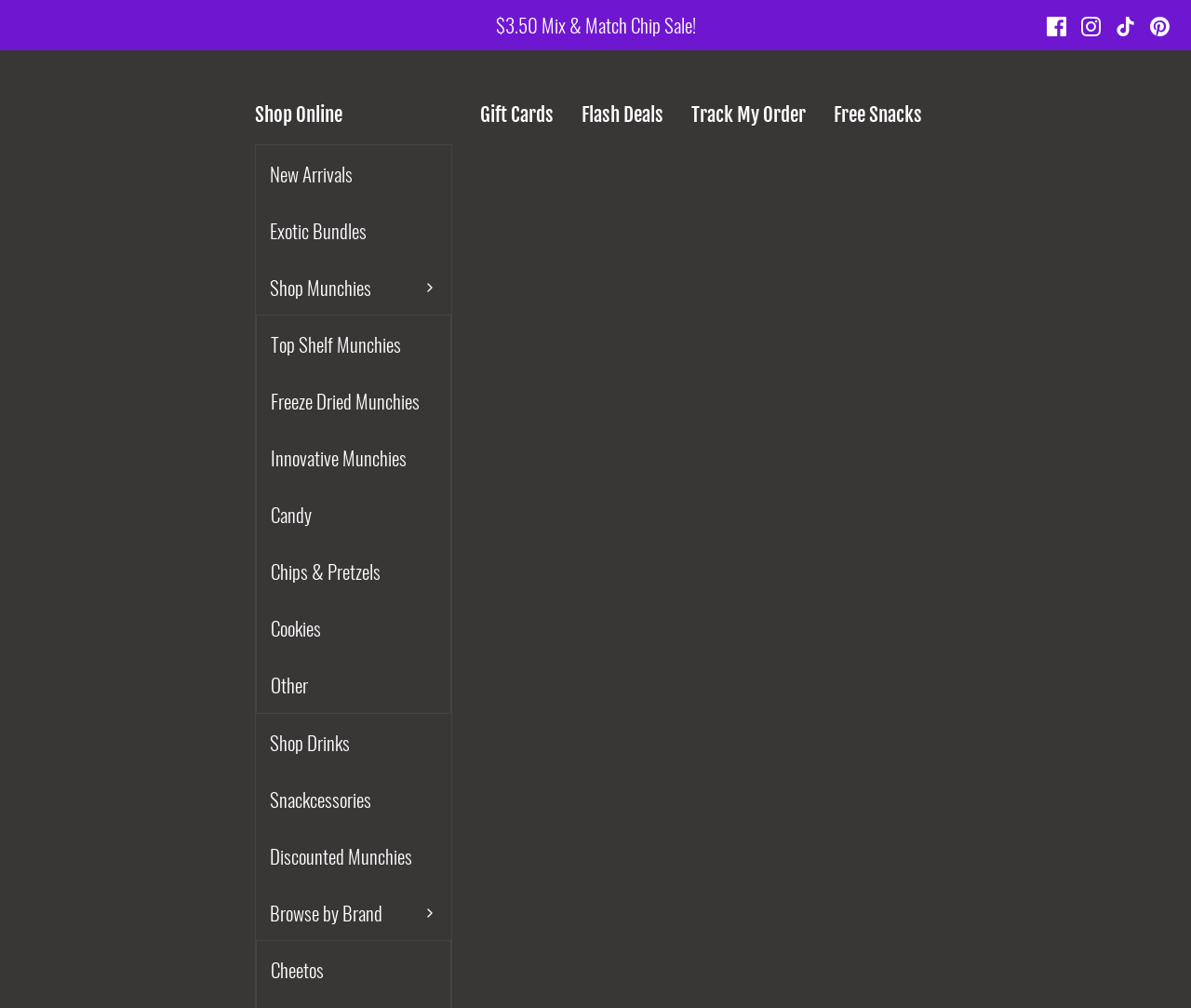Please provide a detailed answer to the question below based on the screenshot: 
What is the category of 'Cheetos'?

The link 'Cheetos' is present under the category 'Browse by Brand', which is a dropdown menu item on the webpage.